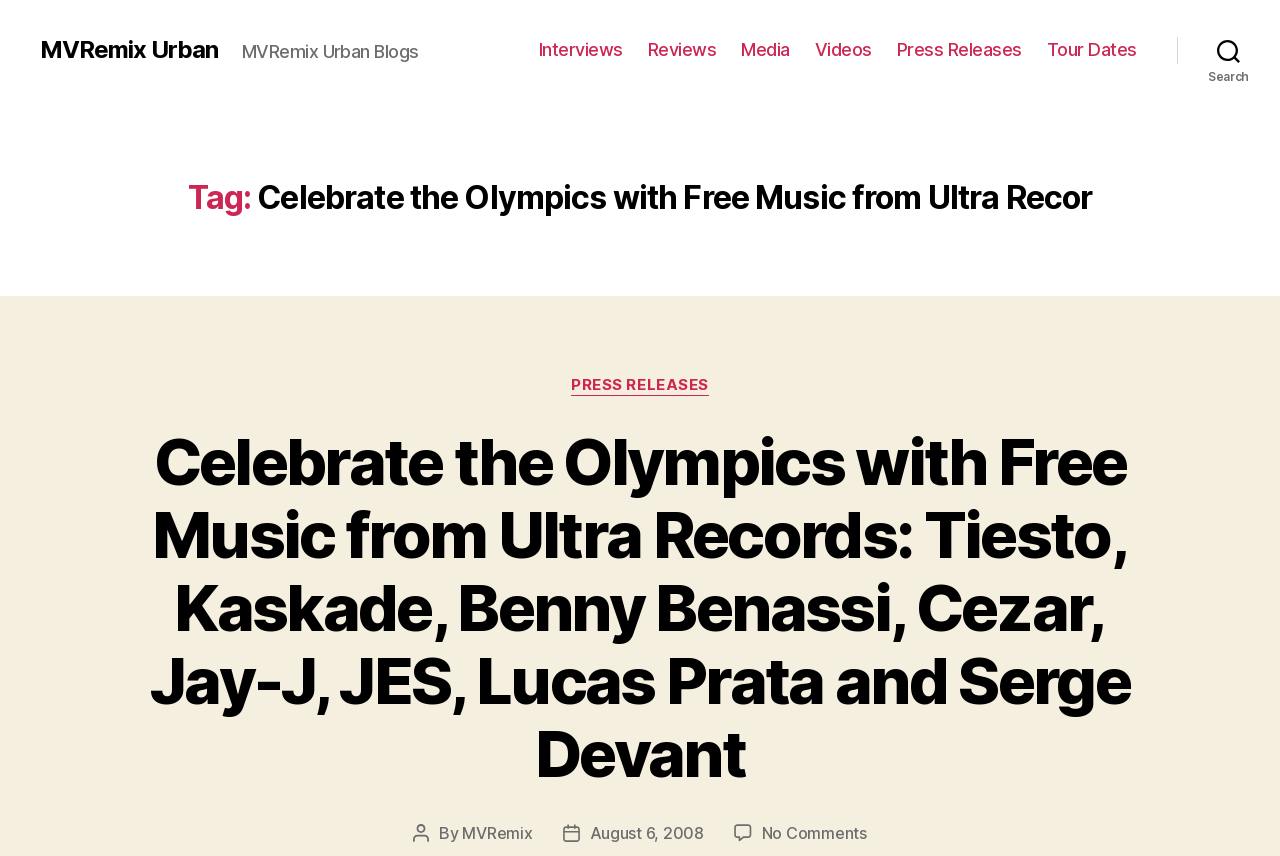What is the name of the blog?
Examine the image closely and answer the question with as much detail as possible.

The name of the blog can be found in the static text element 'MVRemix Urban Blogs' located at the top of the webpage, which is a clear indication of the blog's title.